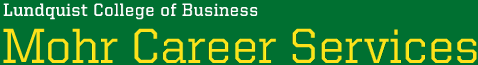What is the primary focus of Mohr Career Services?
Provide a detailed and well-explained answer to the question.

The caption highlights the focus on career guidance and resources available to students, indicating that Mohr Career Services is primarily concerned with providing support and assistance to individuals seeking to enhance their career paths and job opportunities.